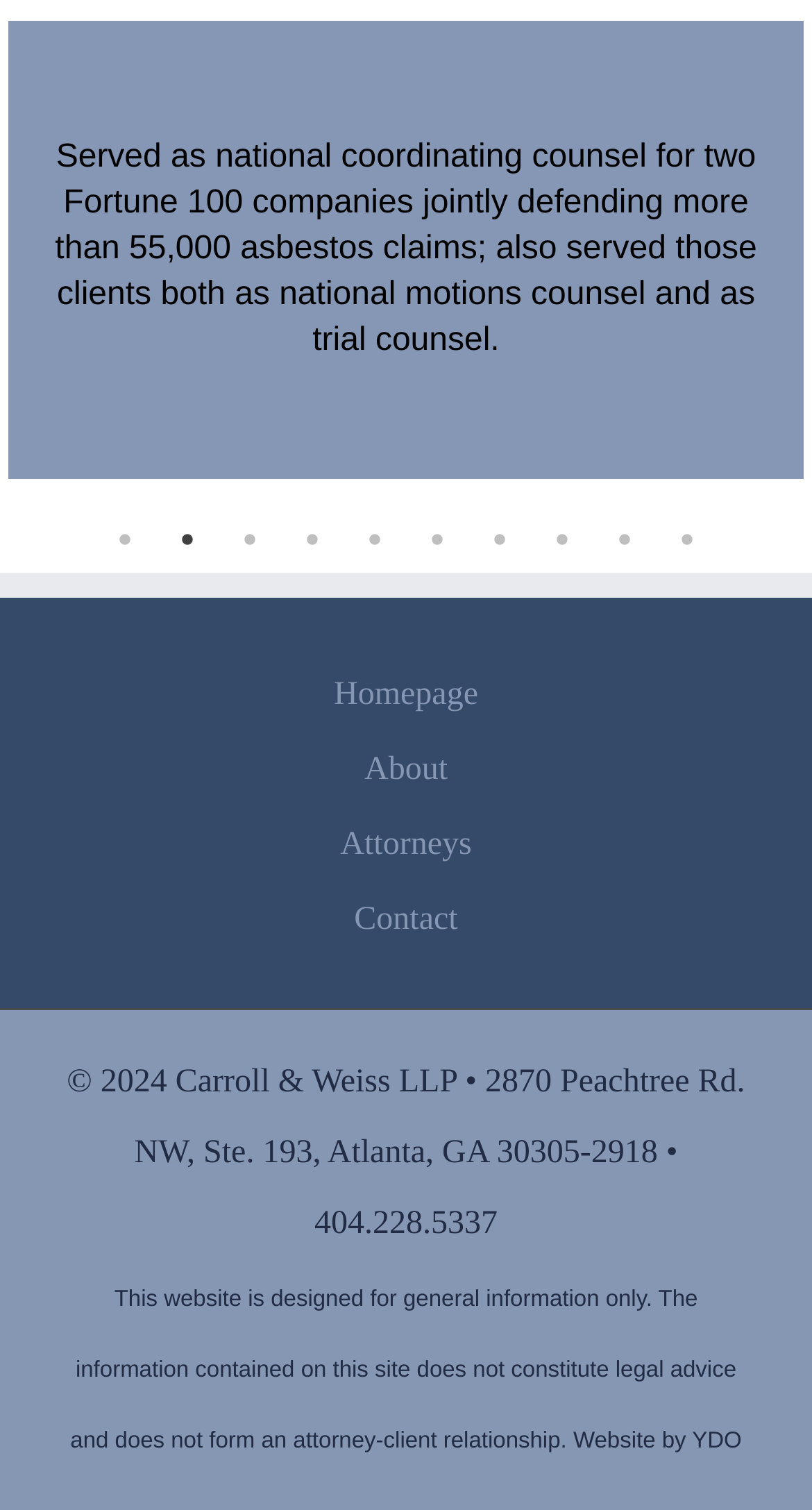Identify the bounding box coordinates for the region of the element that should be clicked to carry out the instruction: "Select the '1 of 10' tab". The bounding box coordinates should be four float numbers between 0 and 1, i.e., [left, top, right, bottom].

[0.128, 0.344, 0.179, 0.371]